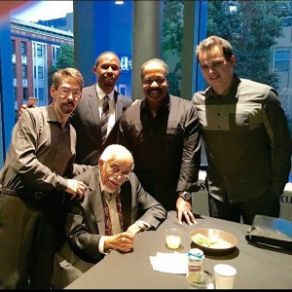How many musicians are present in the image?
Refer to the image and answer the question using a single word or phrase.

Five